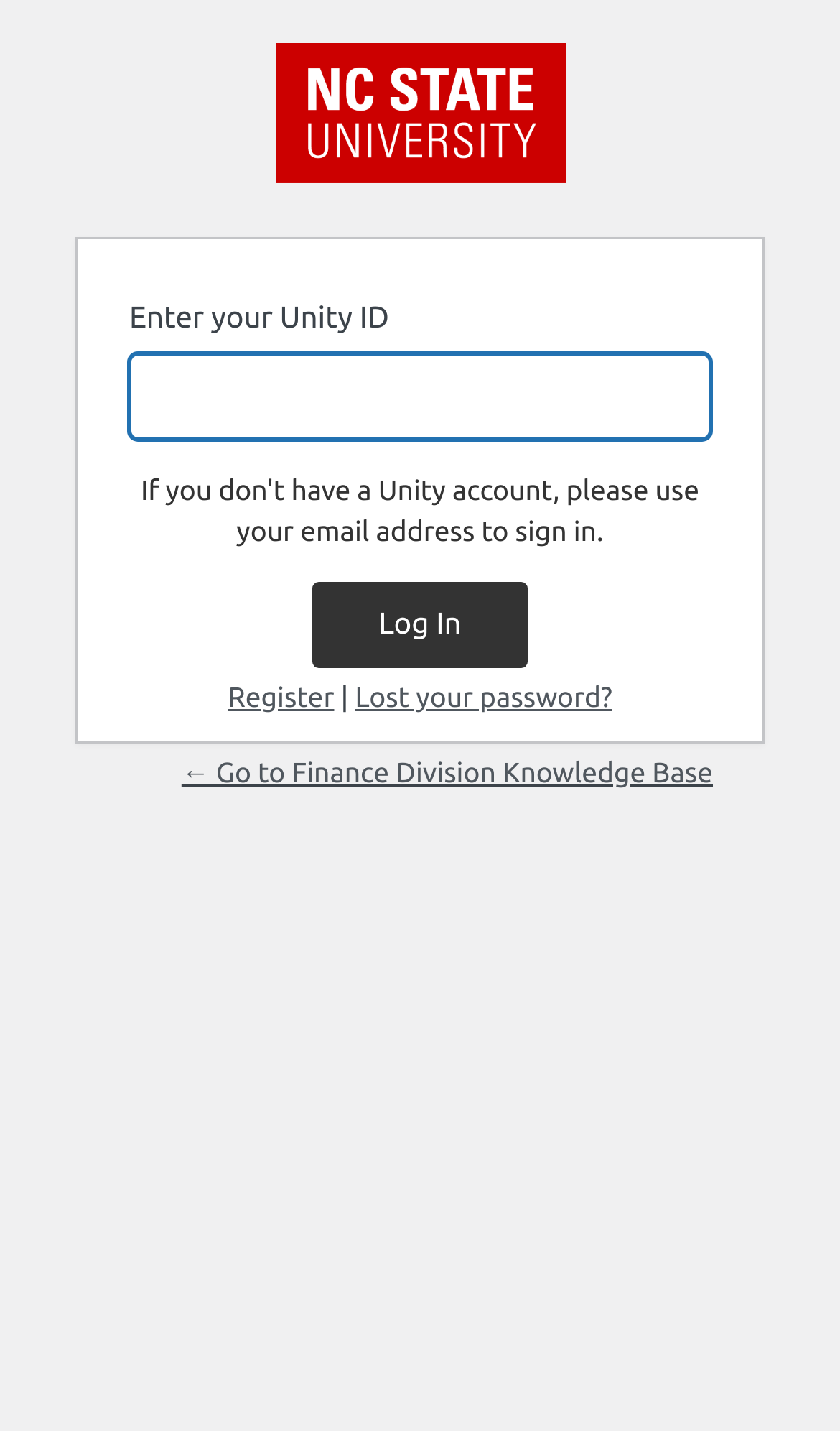Determine the main headline of the webpage and provide its text.

NC State University